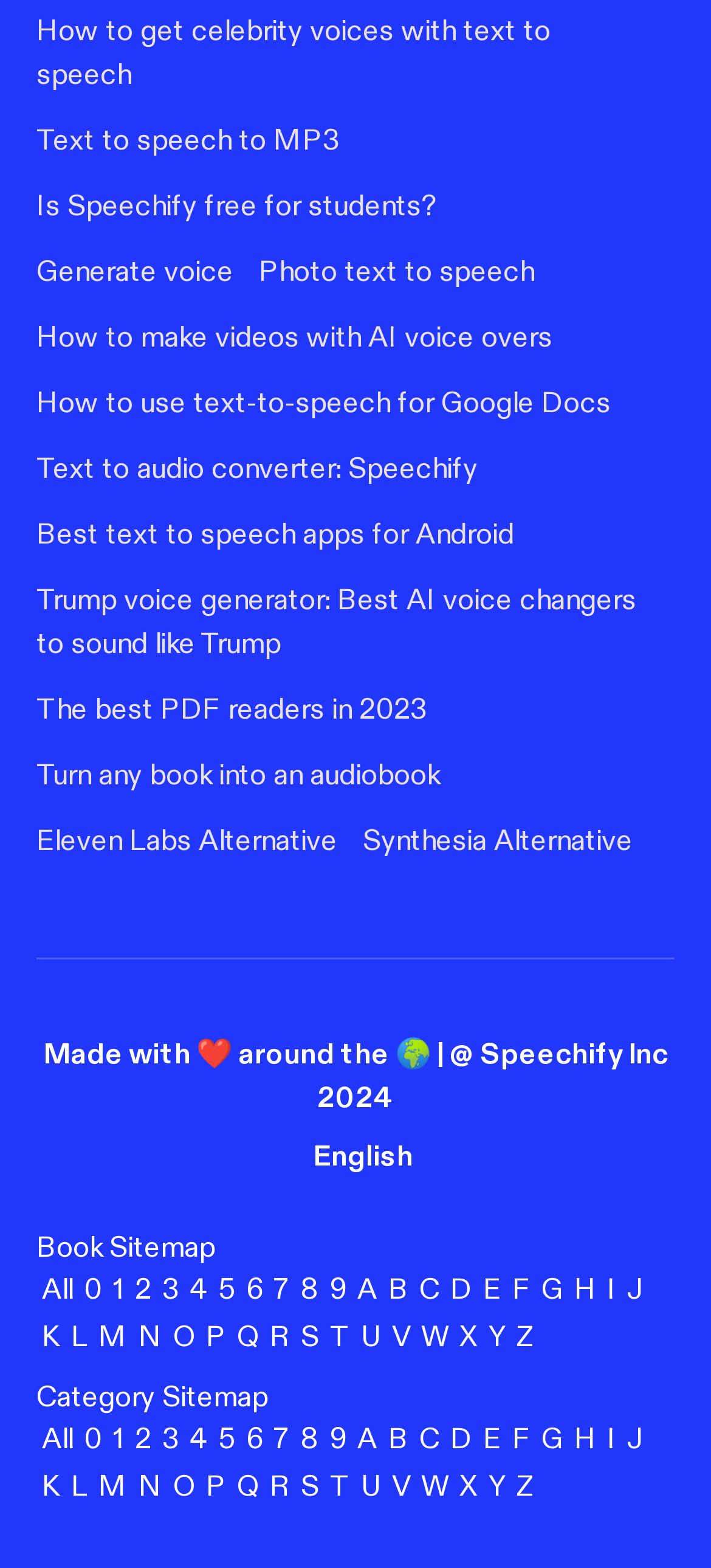How many categories are available under the 'Category Sitemap' section?
Refer to the image and provide a one-word or short phrase answer.

26